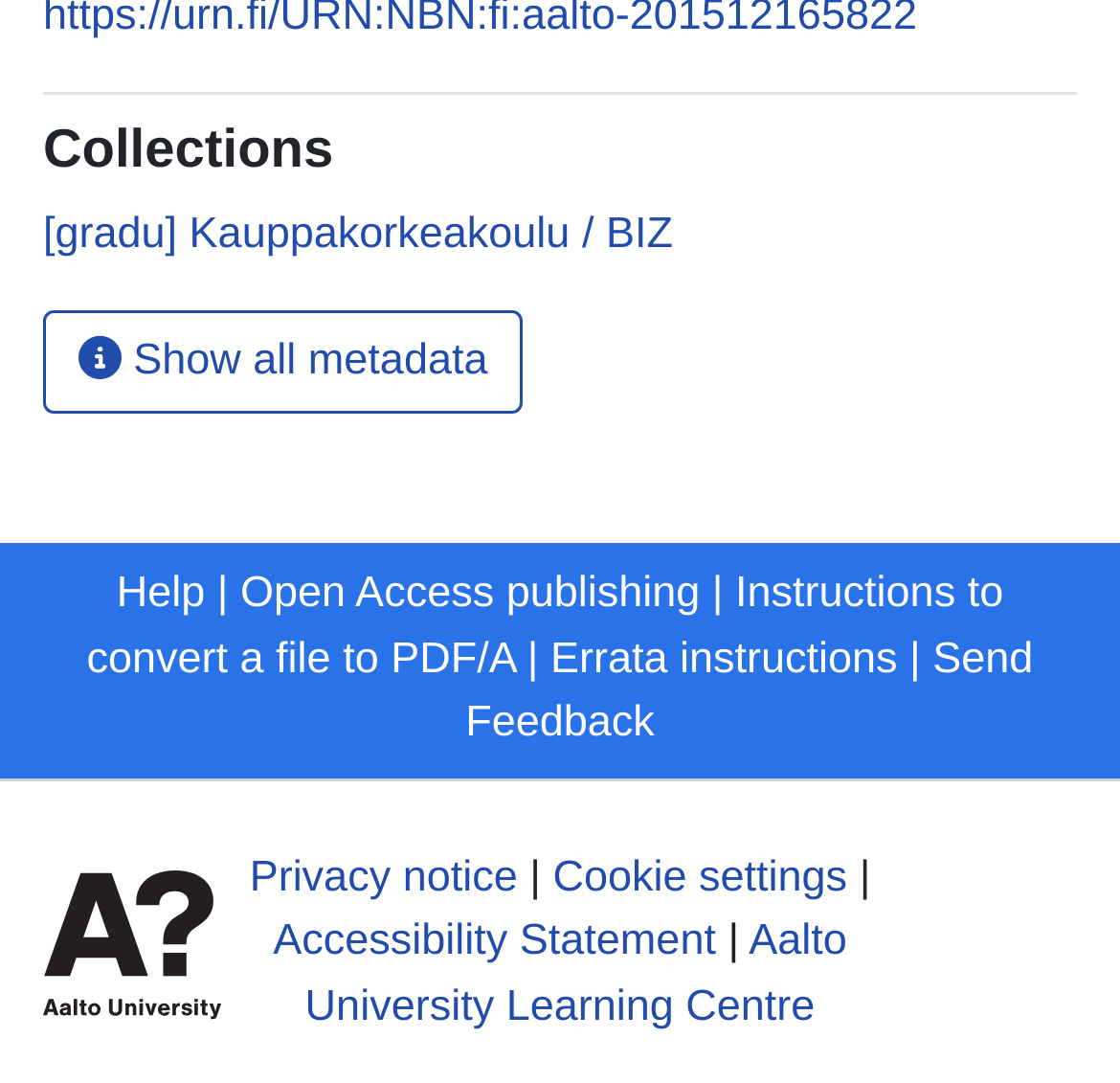Provide a one-word or one-phrase answer to the question:
What is the text of the button in the main section?

Show all metadata